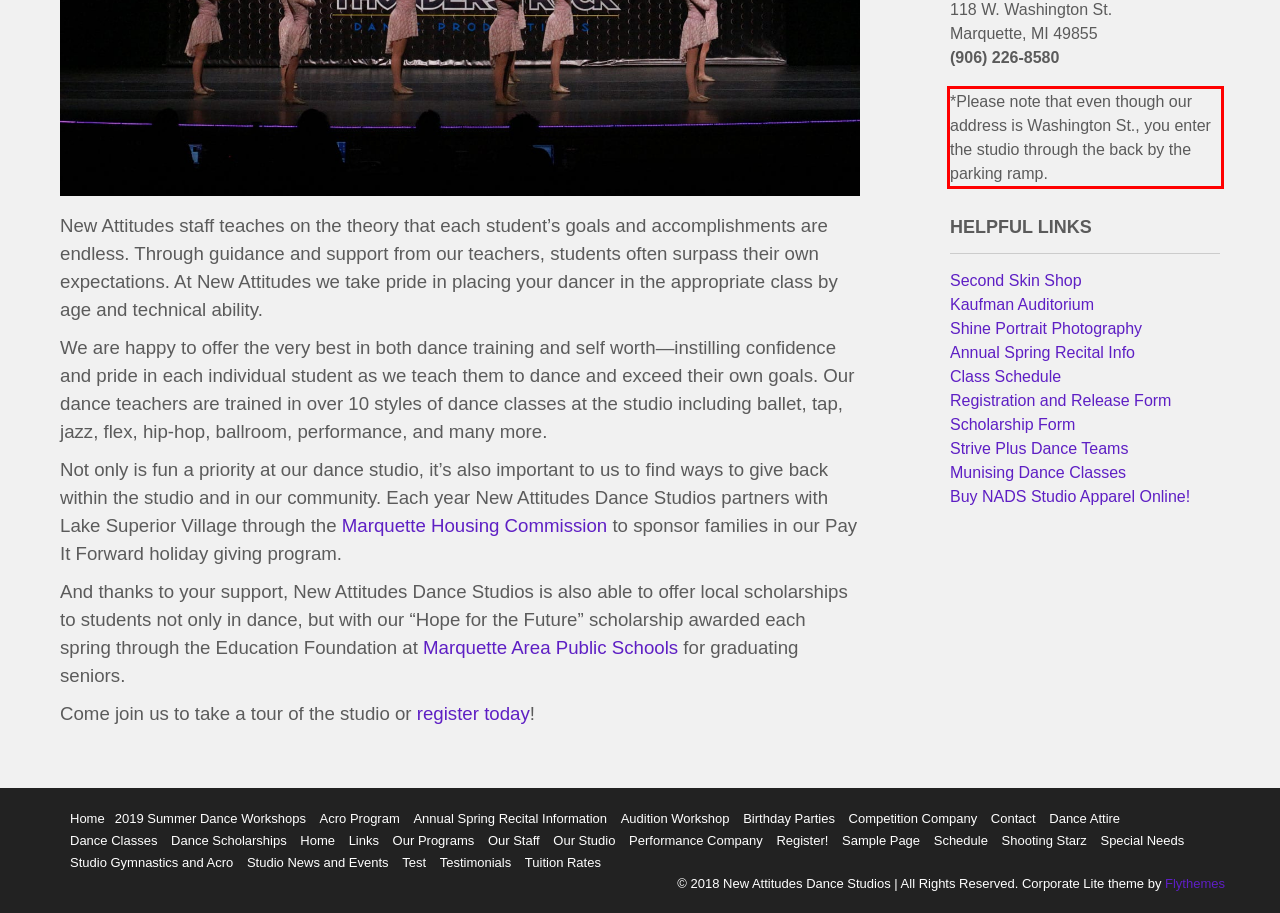Look at the webpage screenshot and recognize the text inside the red bounding box.

*Please note that even though our address is Washington St., you enter the studio through the back by the parking ramp.